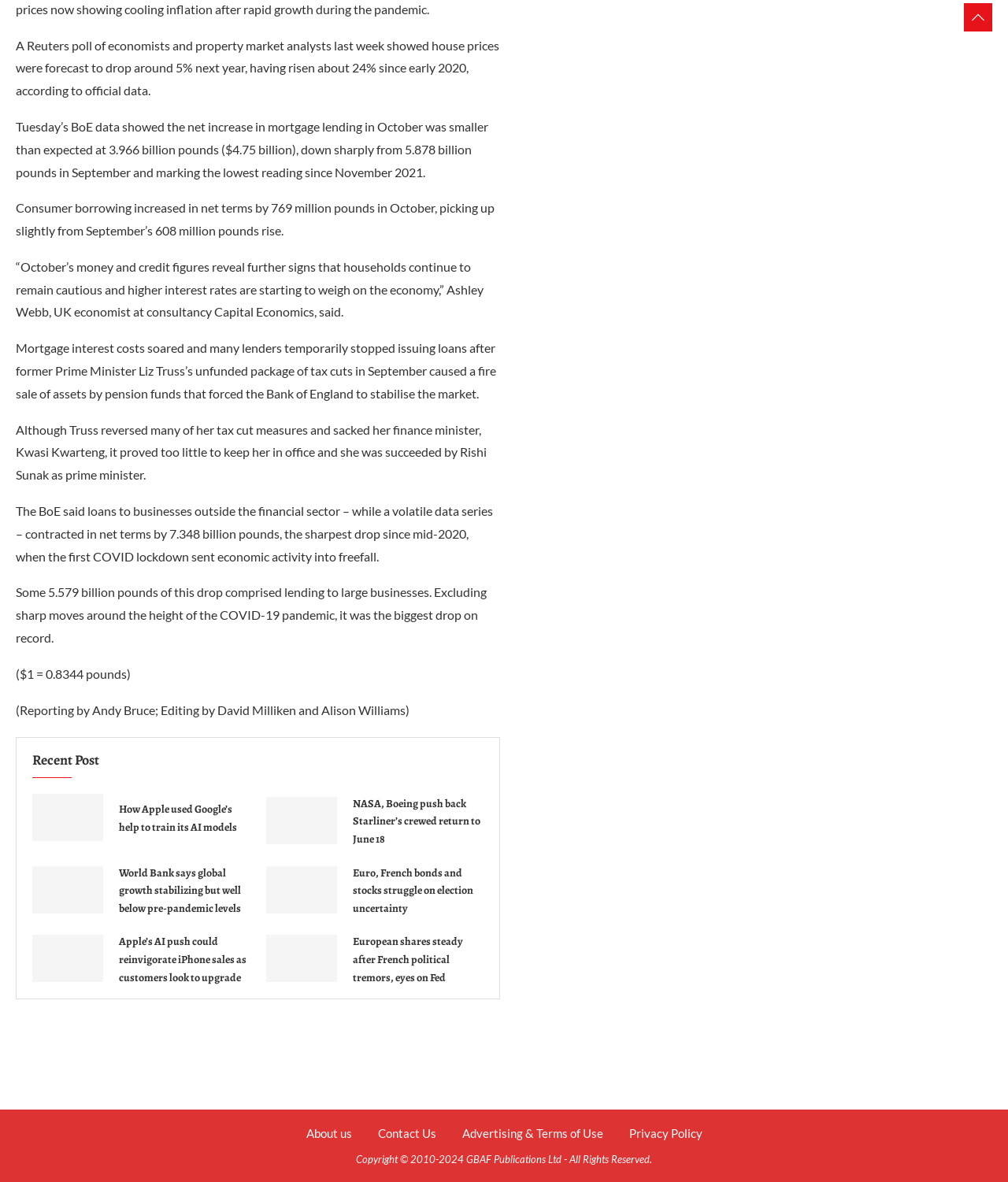What is the copyright year range of the website?
Using the visual information from the image, give a one-word or short-phrase answer.

2010-2024